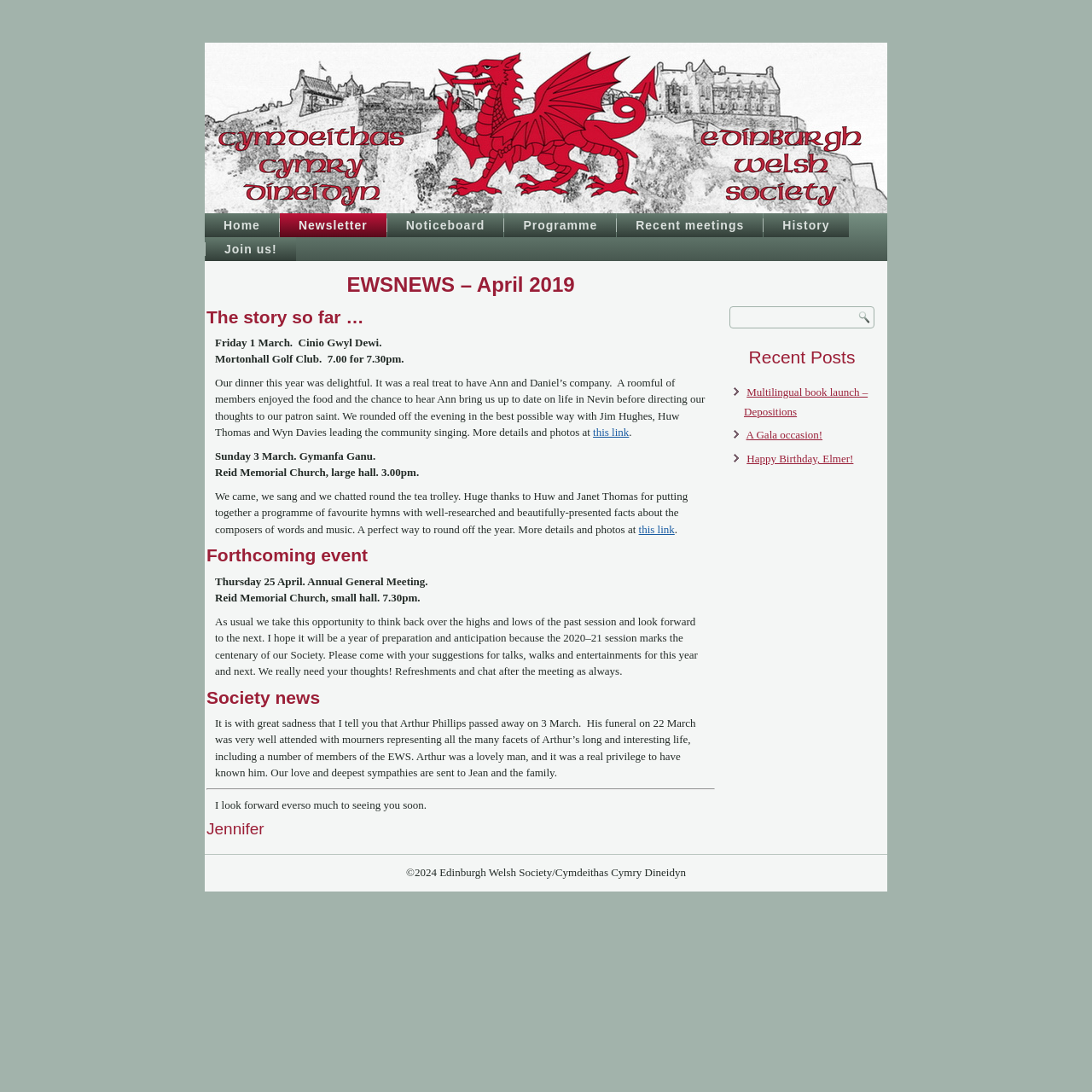Locate the bounding box coordinates of the clickable part needed for the task: "Click the 'this link' to view more details and photos".

[0.585, 0.479, 0.618, 0.491]